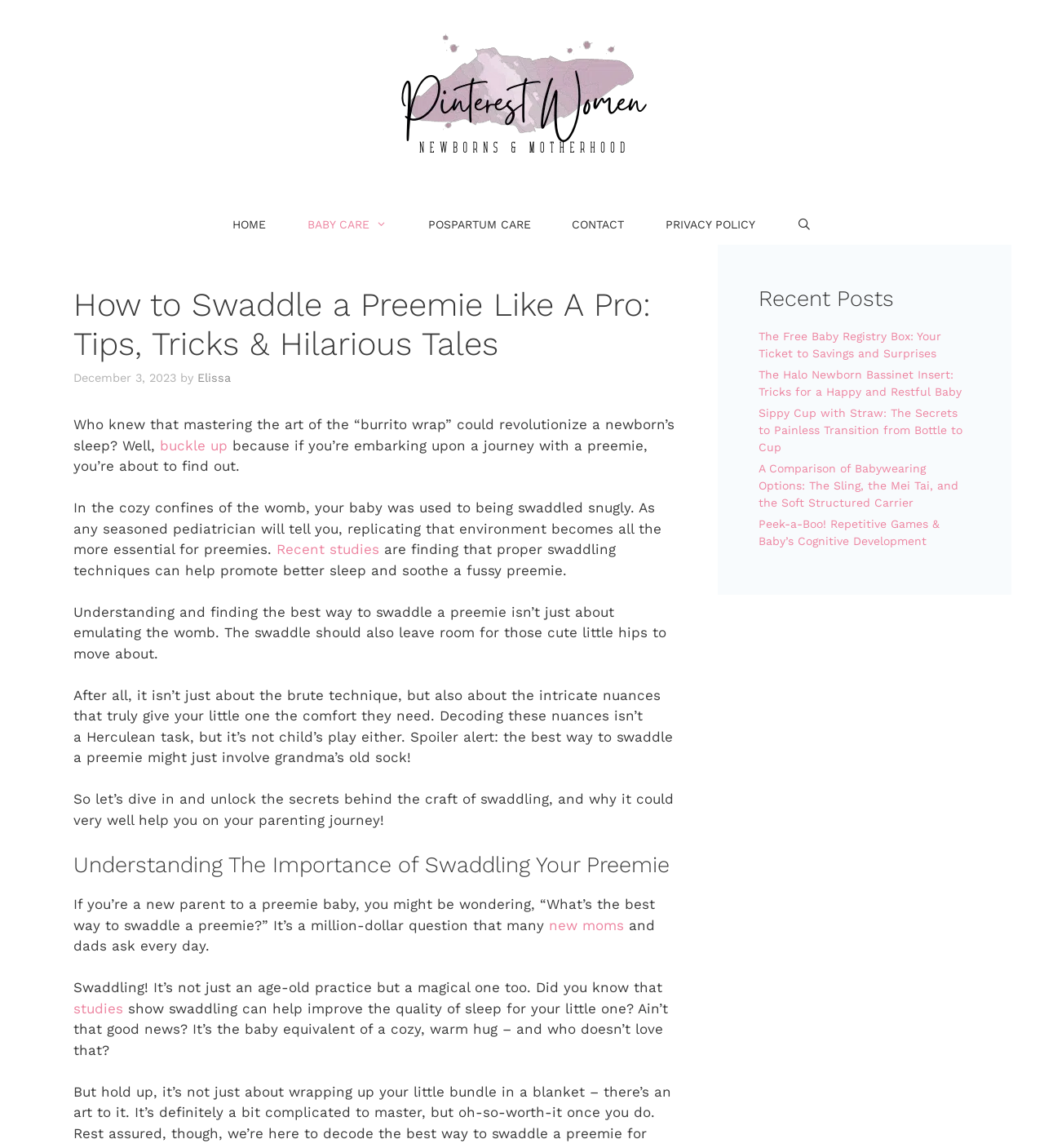What is the title of the section that lists recent blog posts?
Using the image provided, answer with just one word or phrase.

Recent Posts